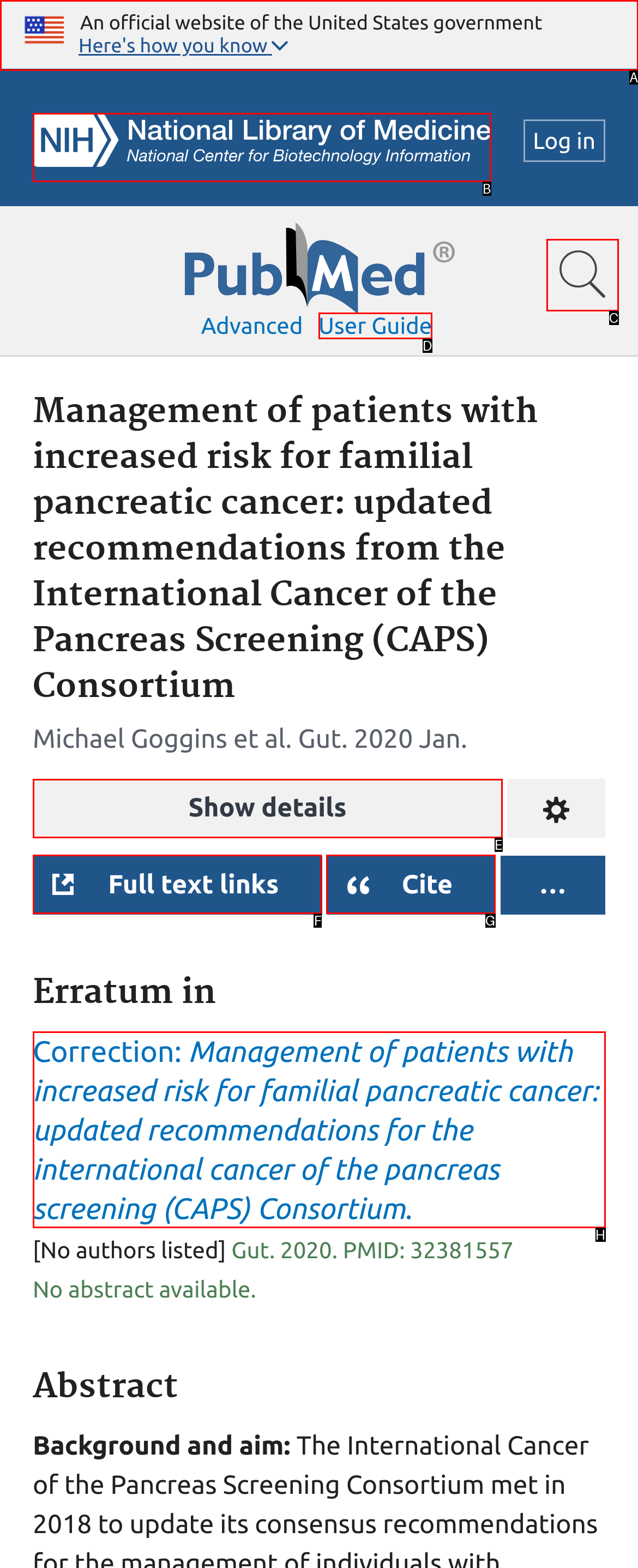Determine which UI element I need to click to achieve the following task: Click the 'Here's how you know' button Provide your answer as the letter of the selected option.

A